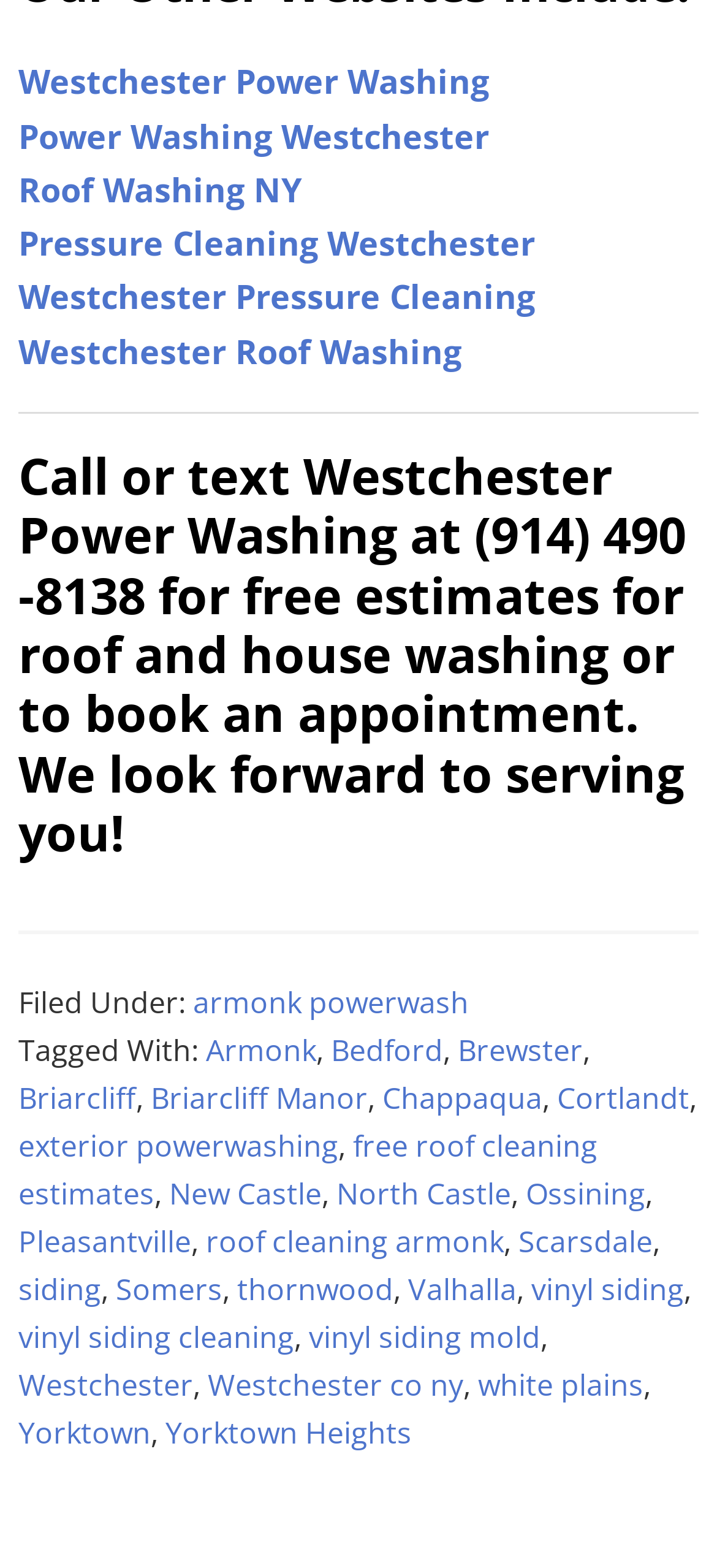Specify the bounding box coordinates for the region that must be clicked to perform the given instruction: "Click the 'ABOUT' link".

None